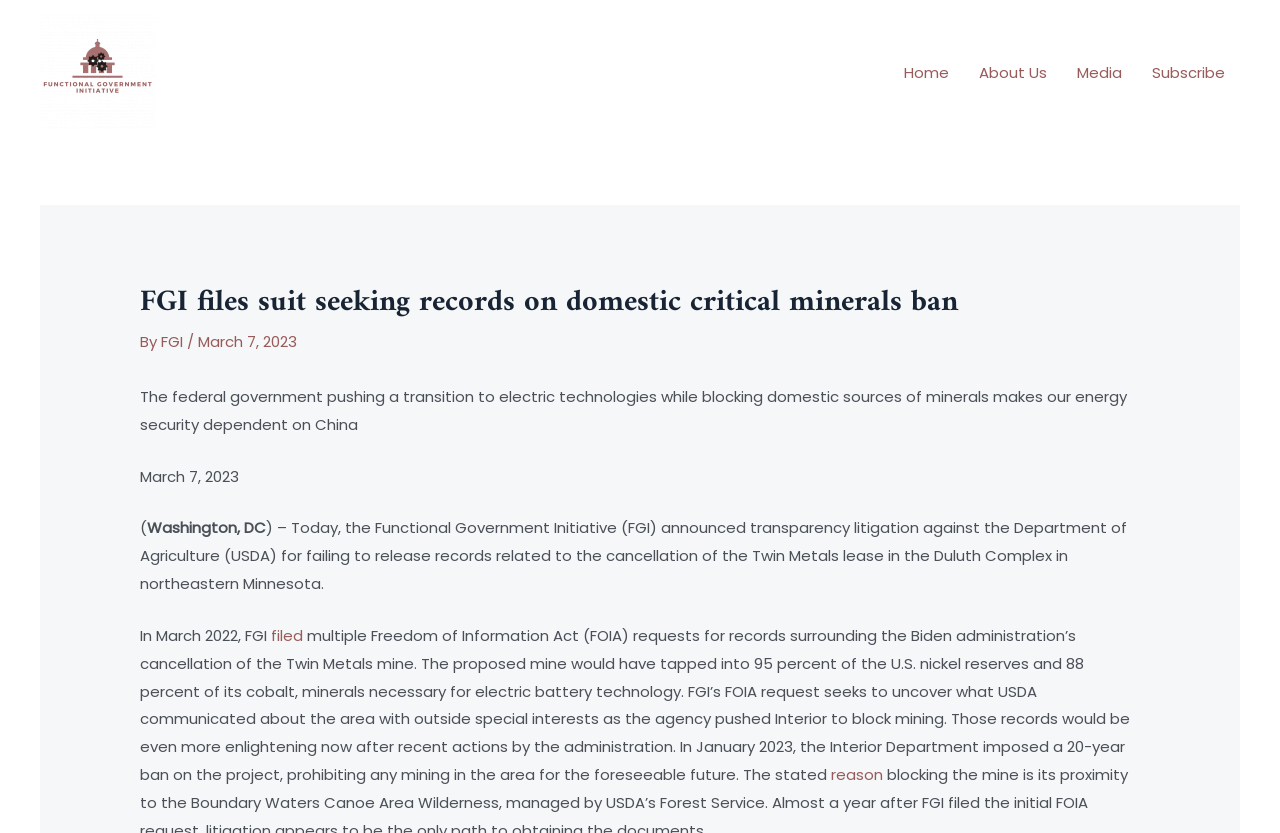When did the Interior Department impose a 20-year ban on the project?
Provide an in-depth answer to the question, covering all aspects.

The question asks for when the Interior Department imposed a 20-year ban on the project. From the webpage, we can see that the static text 'In January 2023, the Interior Department imposed a 20-year ban on the project...' which indicates that the answer is January 2023.